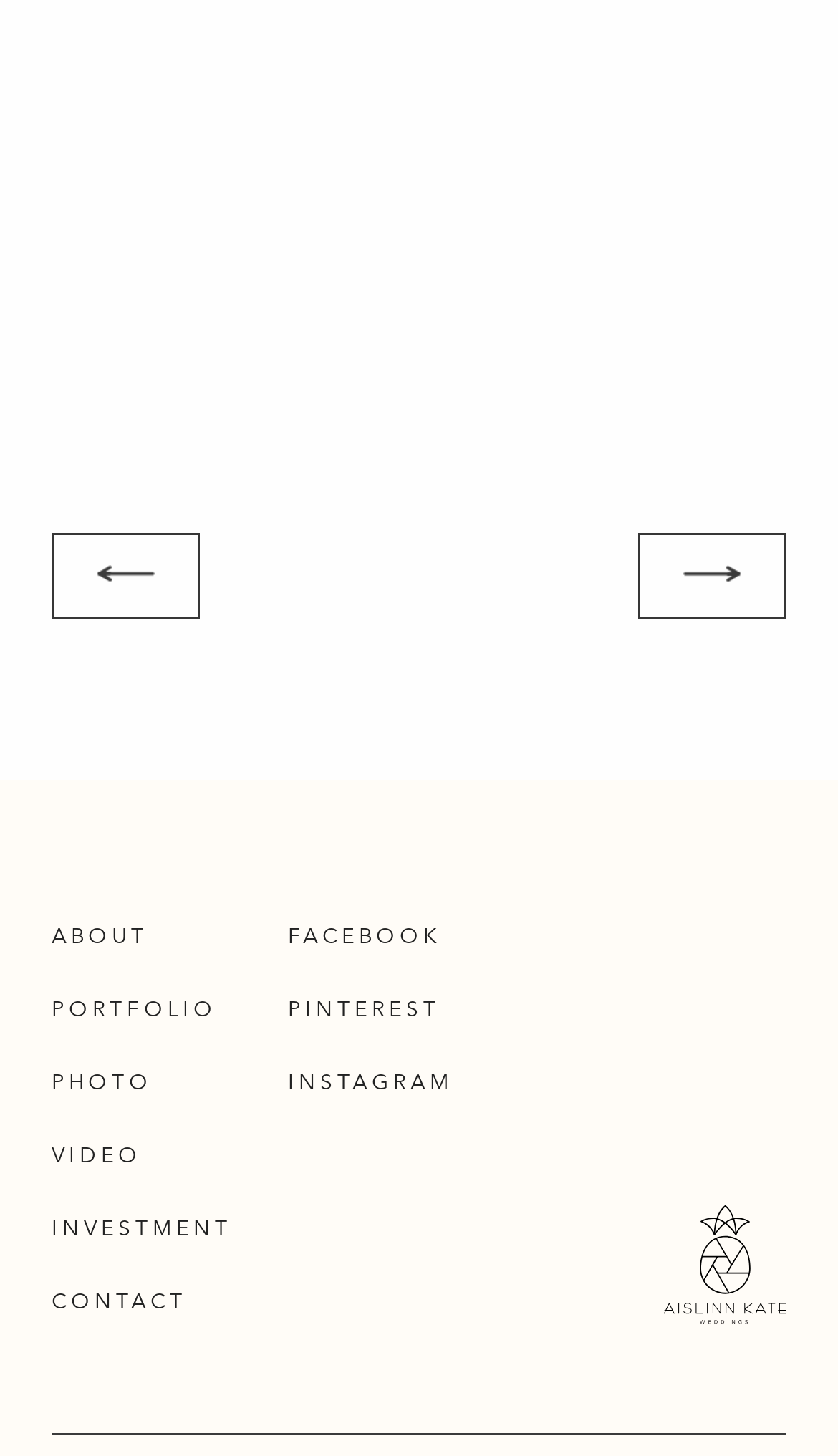Please identify the bounding box coordinates of the clickable region that I should interact with to perform the following instruction: "contact us". The coordinates should be expressed as four float numbers between 0 and 1, i.e., [left, top, right, bottom].

[0.062, 0.886, 0.223, 0.901]